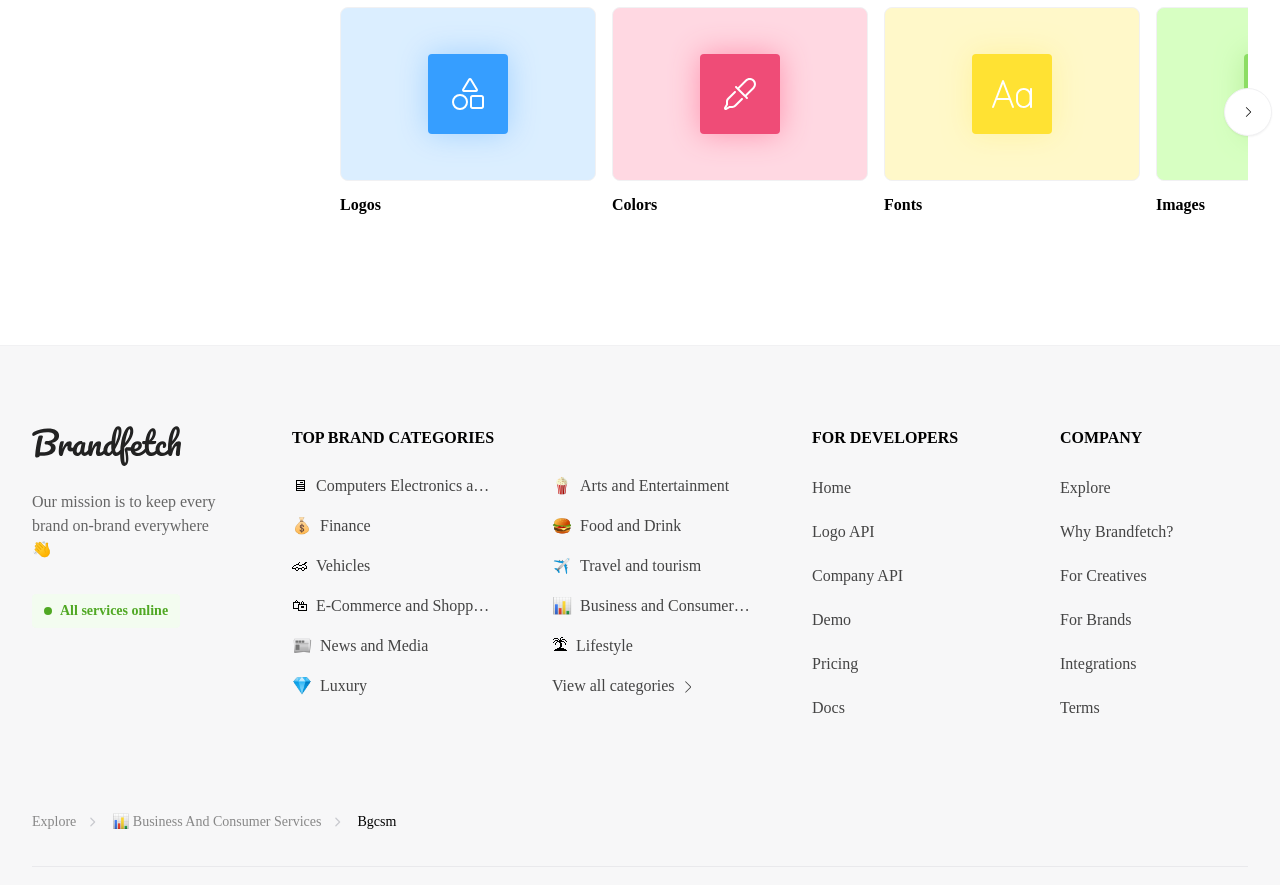Please locate the bounding box coordinates of the element's region that needs to be clicked to follow the instruction: "Learn more about 'Why Brandfetch?'". The bounding box coordinates should be provided as four float numbers between 0 and 1, i.e., [left, top, right, bottom].

[0.828, 0.585, 0.917, 0.617]